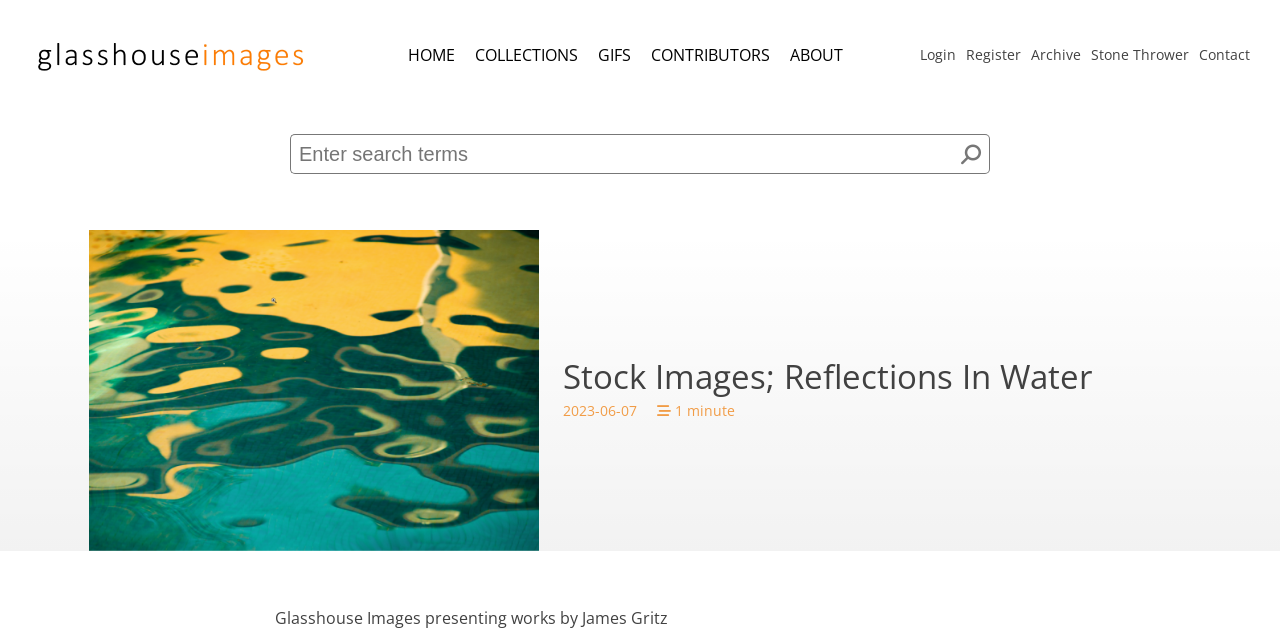Specify the bounding box coordinates of the element's region that should be clicked to achieve the following instruction: "click login". The bounding box coordinates consist of four float numbers between 0 and 1, in the format [left, top, right, bottom].

[0.719, 0.07, 0.747, 0.1]